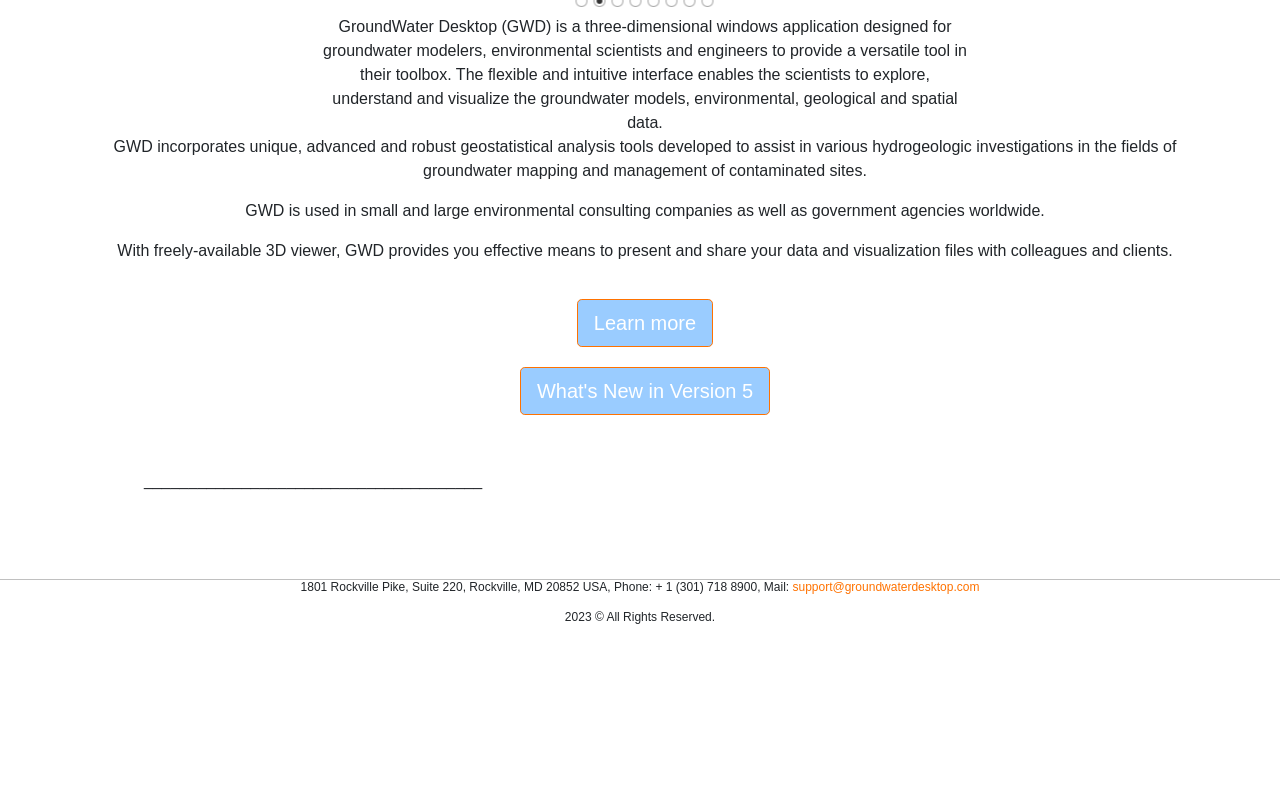Extract the bounding box for the UI element that matches this description: "support@groundwaterdesktop.com".

[0.619, 0.734, 0.765, 0.752]